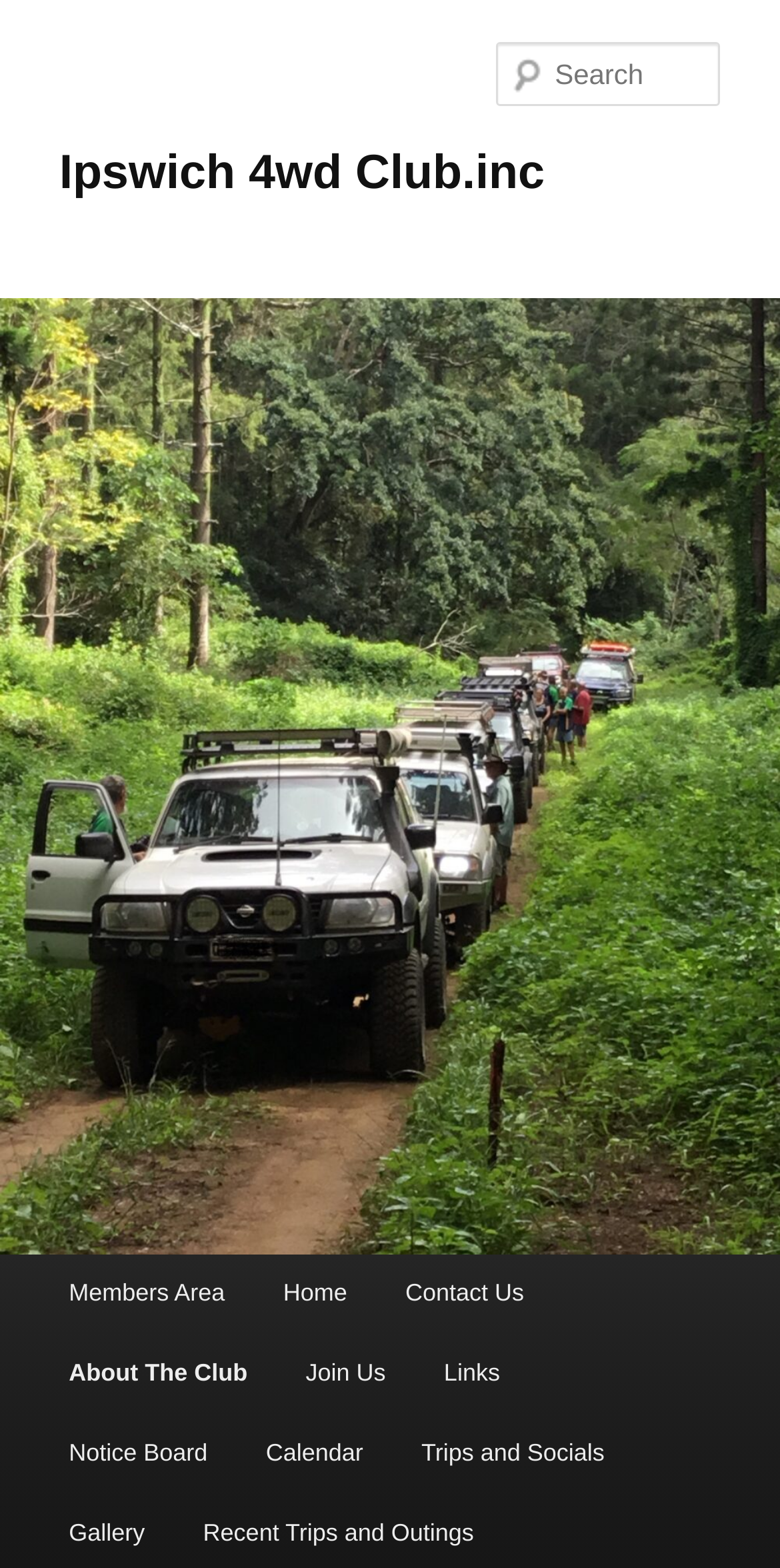Determine the bounding box coordinates for the element that should be clicked to follow this instruction: "View About The Club page". The coordinates should be given as four float numbers between 0 and 1, in the format [left, top, right, bottom].

[0.051, 0.851, 0.355, 0.902]